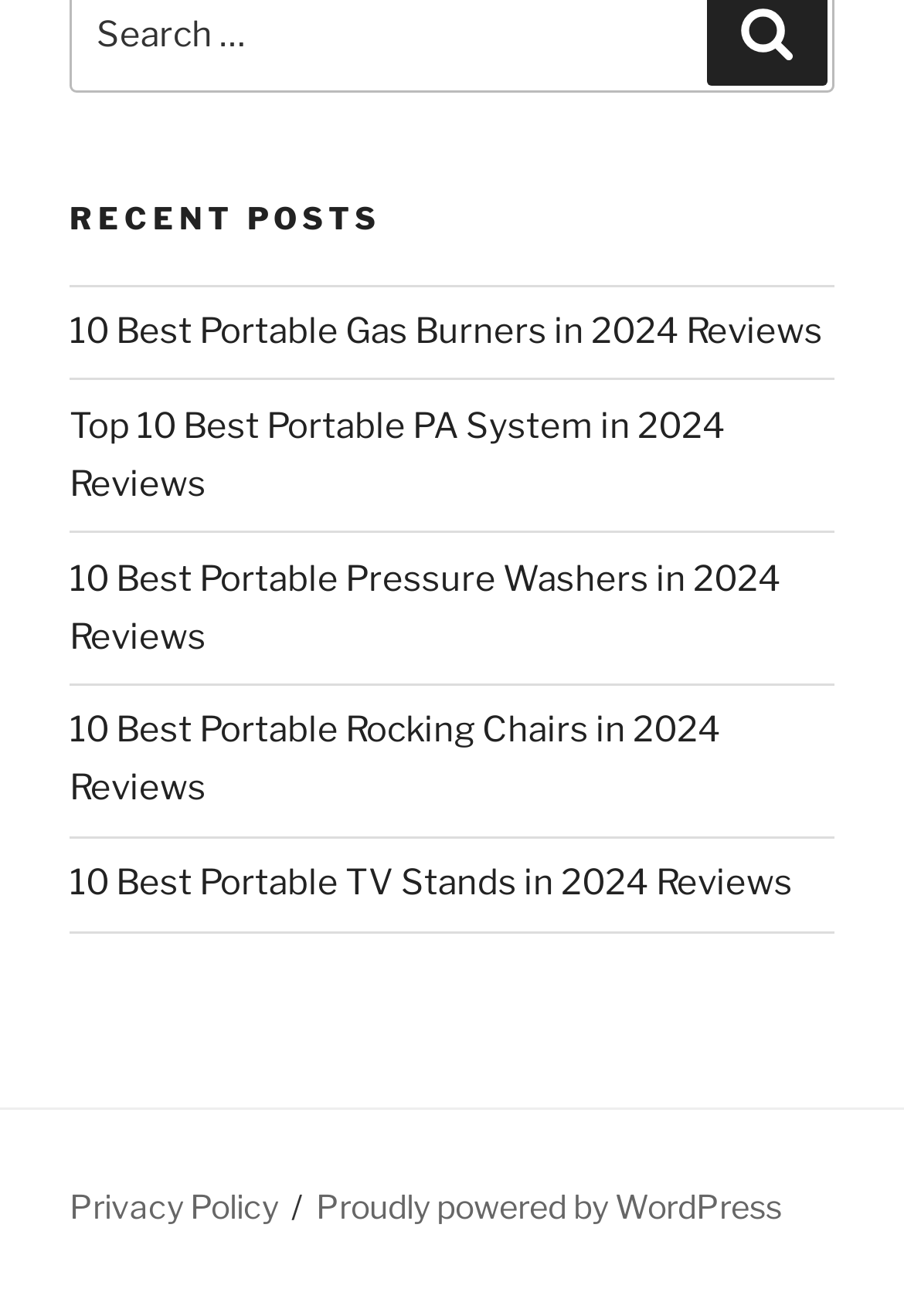What is the position of the 'Privacy Policy' link?
Using the image as a reference, give a one-word or short phrase answer.

Bottom left